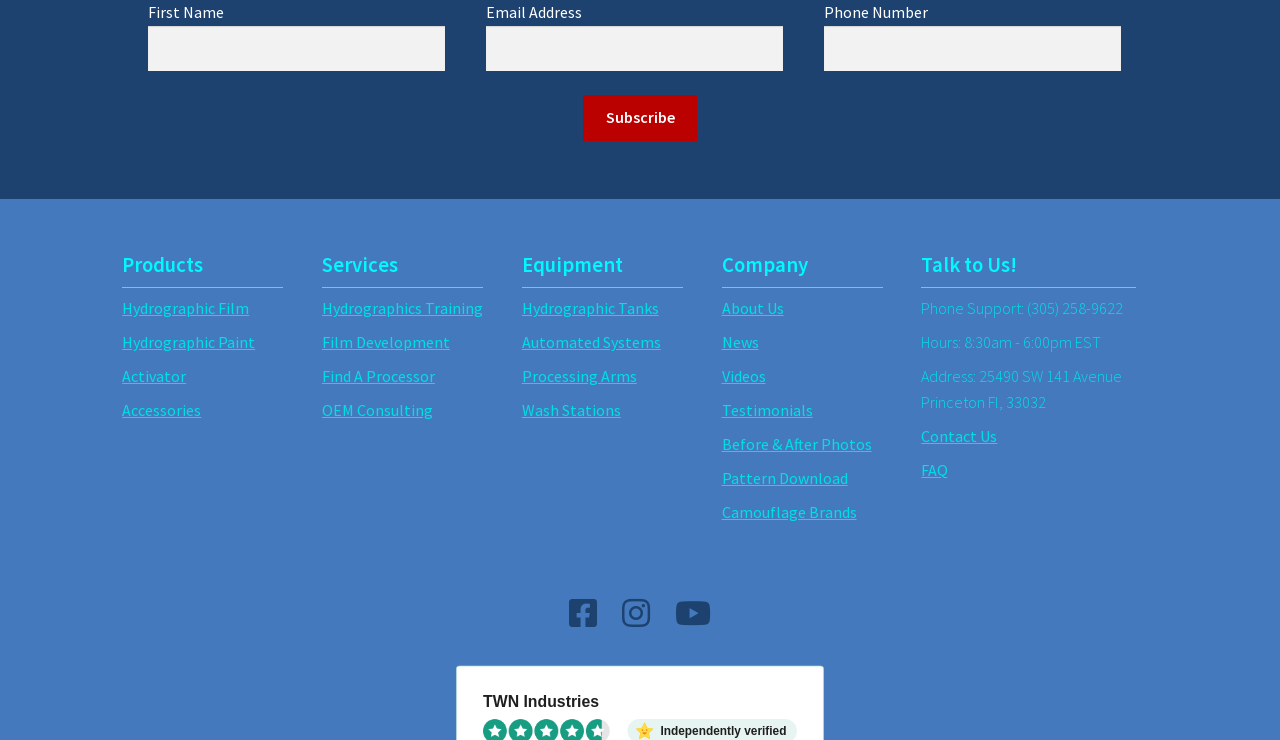Provide the bounding box coordinates for the area that should be clicked to complete the instruction: "Click the 'WRITE MY PAPER' button".

None